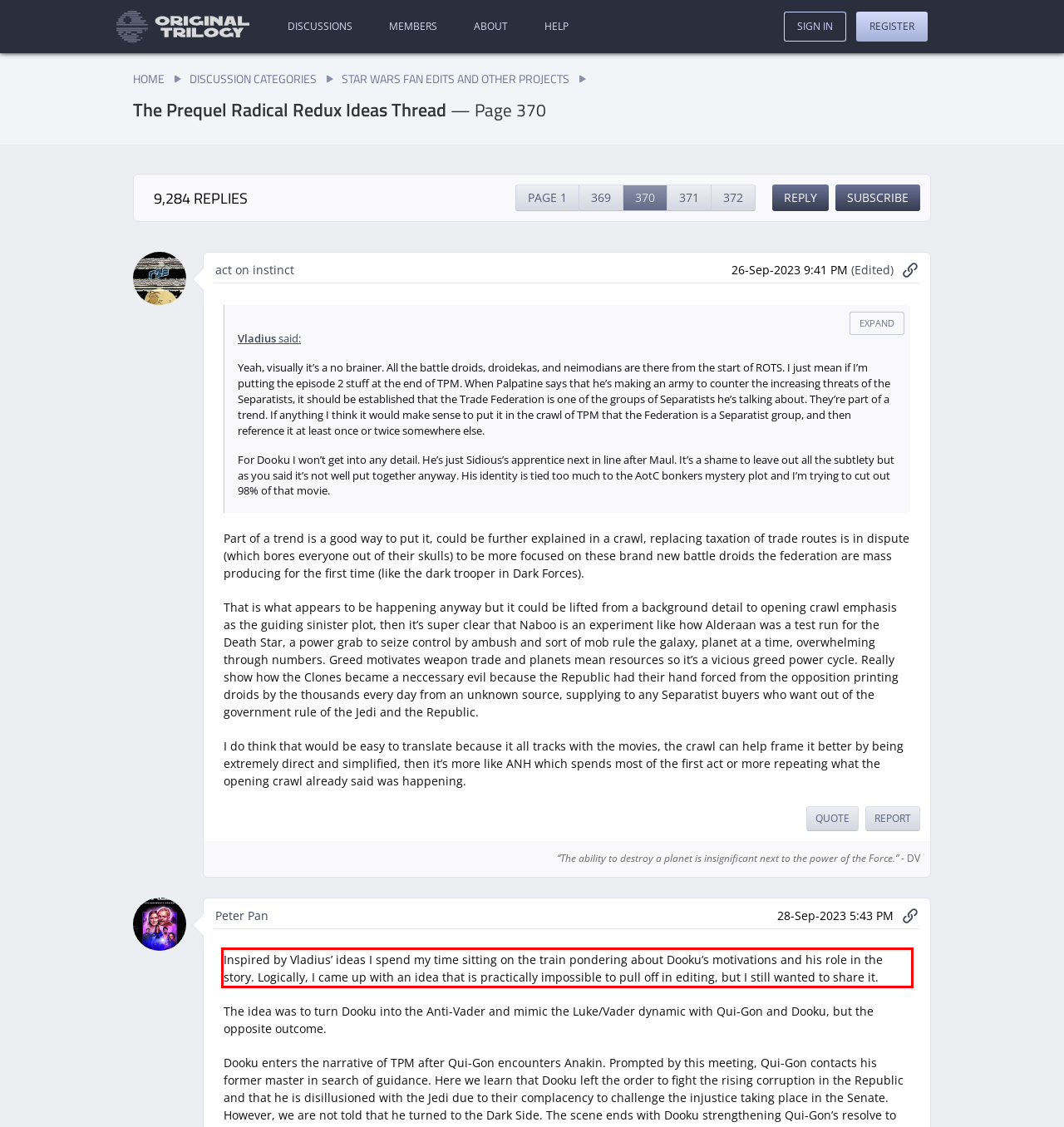Please perform OCR on the text within the red rectangle in the webpage screenshot and return the text content.

Inspired by Vladius’ ideas I spend my time sitting on the train pondering about Dooku’s motivations and his role in the story. Logically, I came up with an idea that is practically impossible to pull off in editing, but I still wanted to share it.